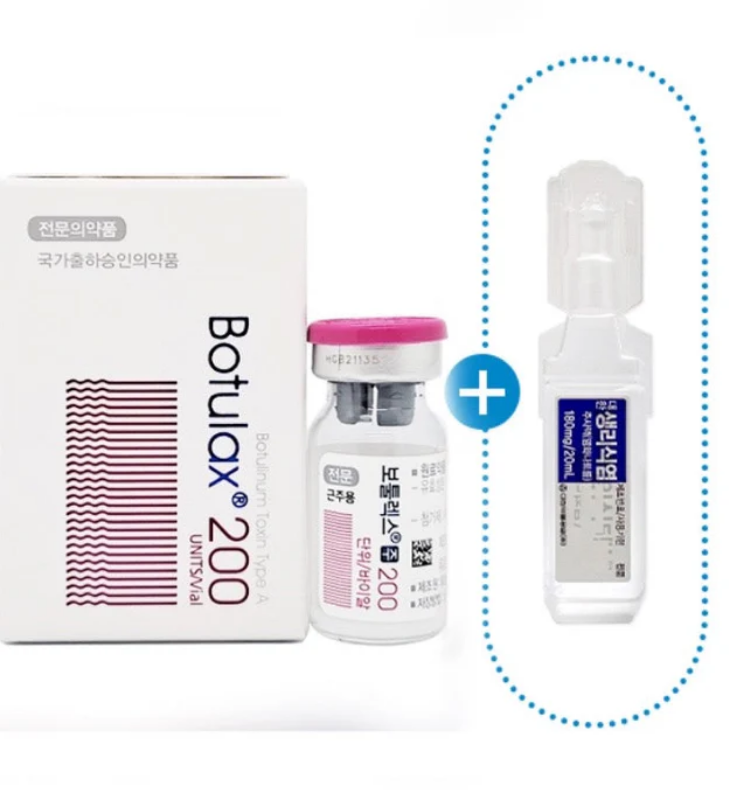What is the purpose of the clear vial?
Respond to the question with a single word or phrase according to the image.

To prepare Botulax for injection